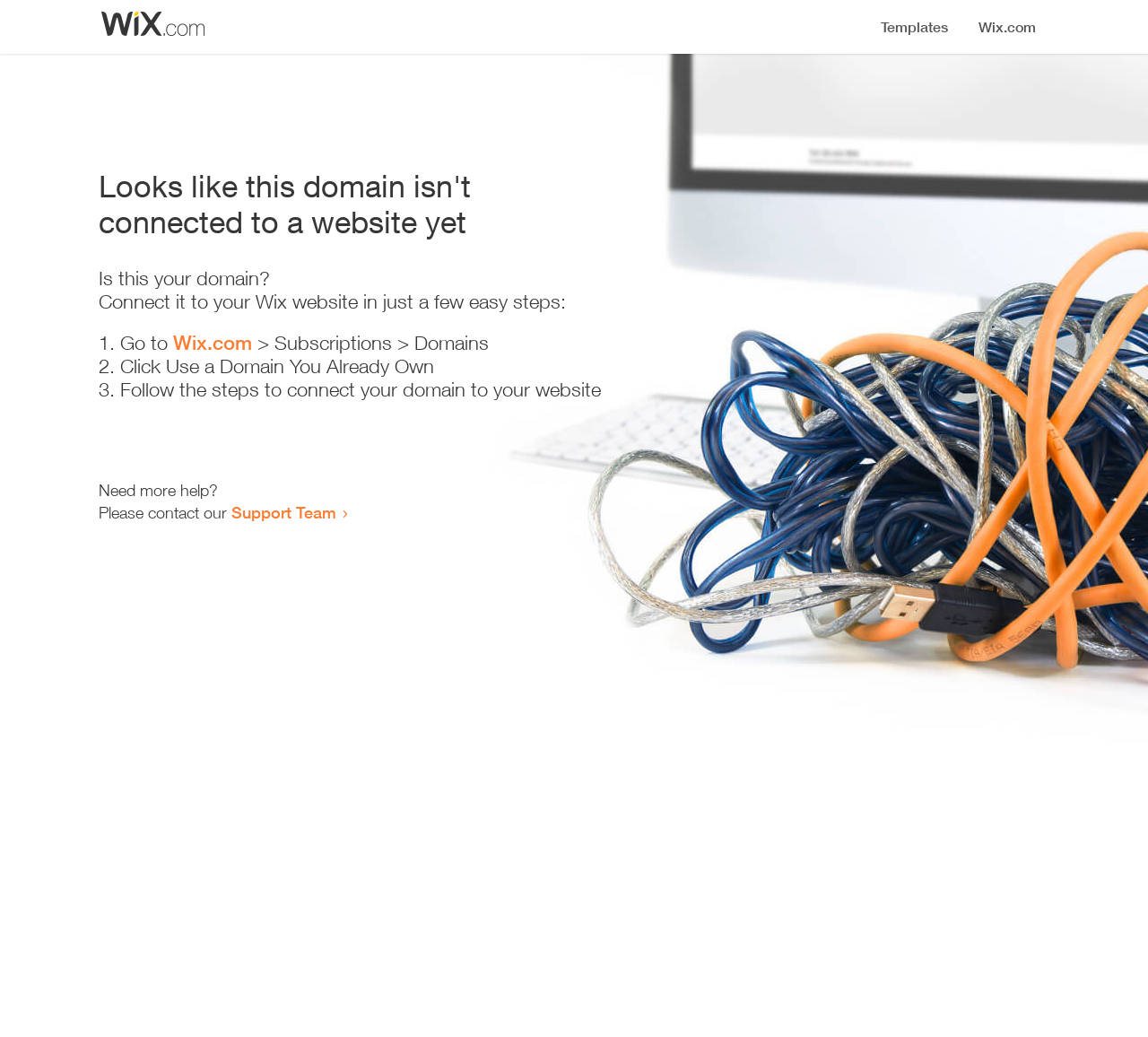What is the status of the domain?
Provide a detailed and extensive answer to the question.

Based on the heading 'Looks like this domain isn't connected to a website yet', it is clear that the domain is not connected to a website.